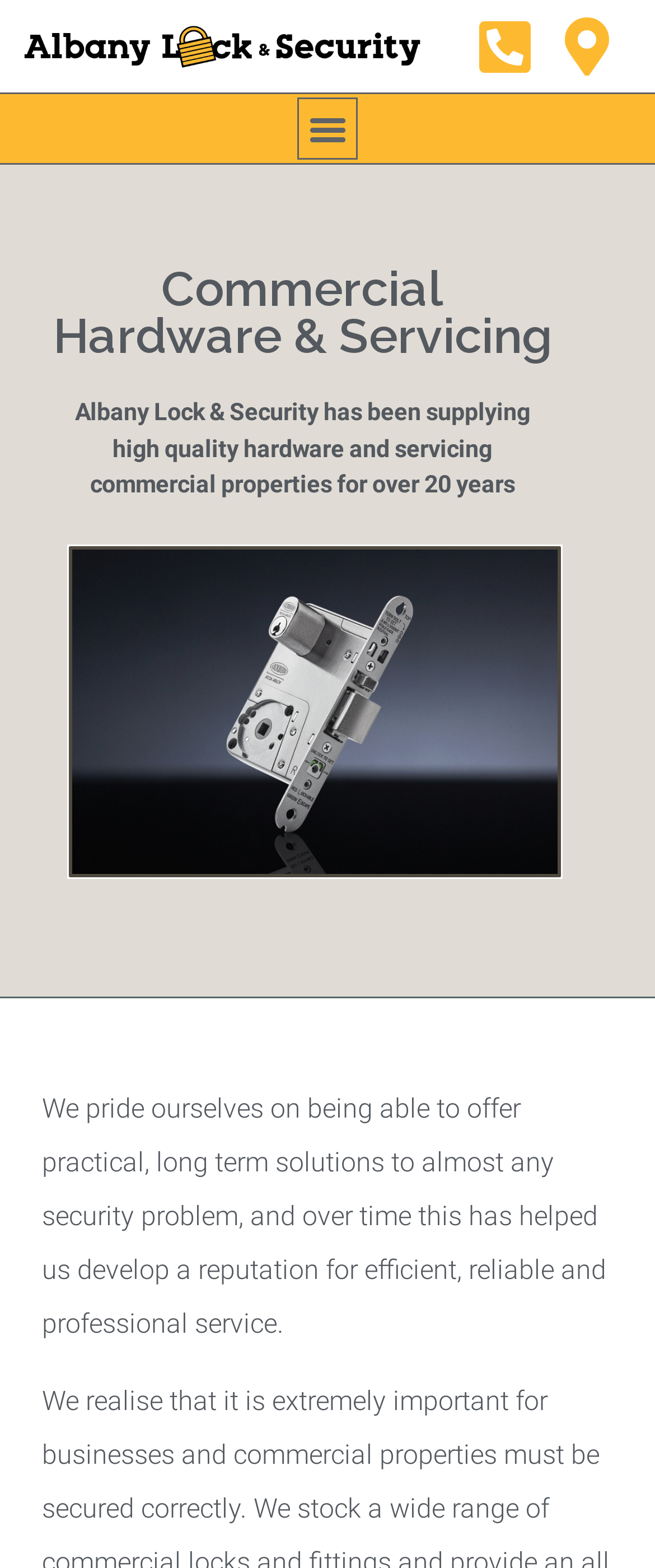Give a comprehensive overview of the webpage, including key elements.

The webpage is about Albany Lock and Security, a company that supplies high-quality hardware and services commercial properties. At the top left of the page, there is a longform logo of the company, which is also a link. To the right of the logo, there are two more links. Below the logo, there is a menu toggle button that is not expanded.

The main content of the page starts with a heading that reads "Commercial Hardware & Servicing" at the top center of the page. Below the heading, there is a paragraph of text that summarizes the company's experience and services, stating that they have been supplying high-quality hardware and servicing commercial properties for over 20 years.

To the right of the paragraph, there is an image of a selector. Below the paragraph, there is another block of text that describes the company's reputation for efficient, reliable, and professional service, stating that they can offer practical, long-term solutions to almost any security problem. This text is located at the bottom center of the page.